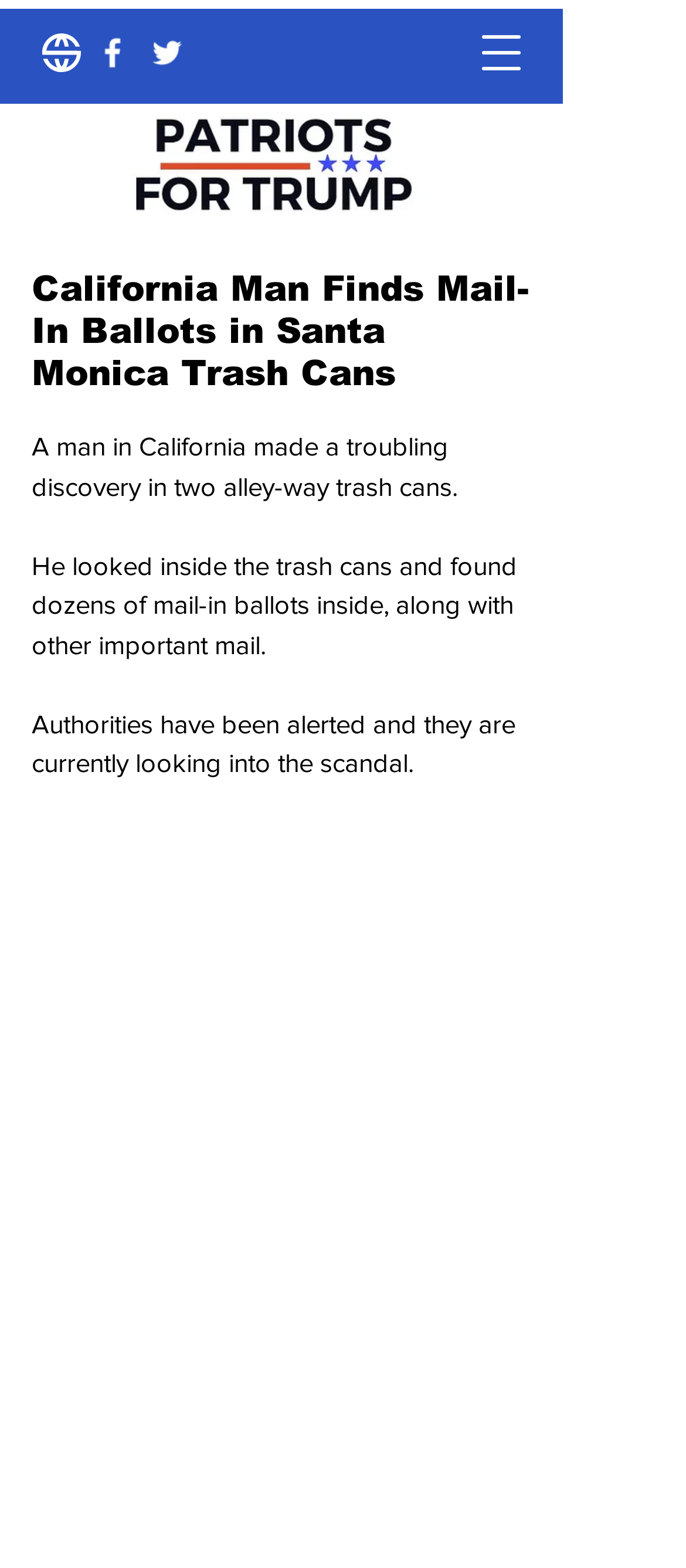Detail the various sections and features of the webpage.

The webpage is about a news article titled "California Man Finds Mail-In Ballots in Santa Monica Trash Cans". At the top left, there is a link and a social bar with two links, one to President Donald Trump and another to Trump Official Twitter, each accompanied by an image. 

Below the social bar, there is a large image, "PATRIOTS FOR TRUMP 6.JPG", taking up most of the width of the page. Above the image, there is a heading with the same title as the webpage. 

Under the heading, there are three paragraphs of text. The first paragraph describes a man in California who made a troubling discovery in two alley-way trash cans. The second paragraph explains what he found in the trash cans, including dozens of mail-in ballots and other important mail. The third paragraph mentions that authorities have been alerted and are investigating the scandal. 

On the top right, there is a button to open a navigation menu.